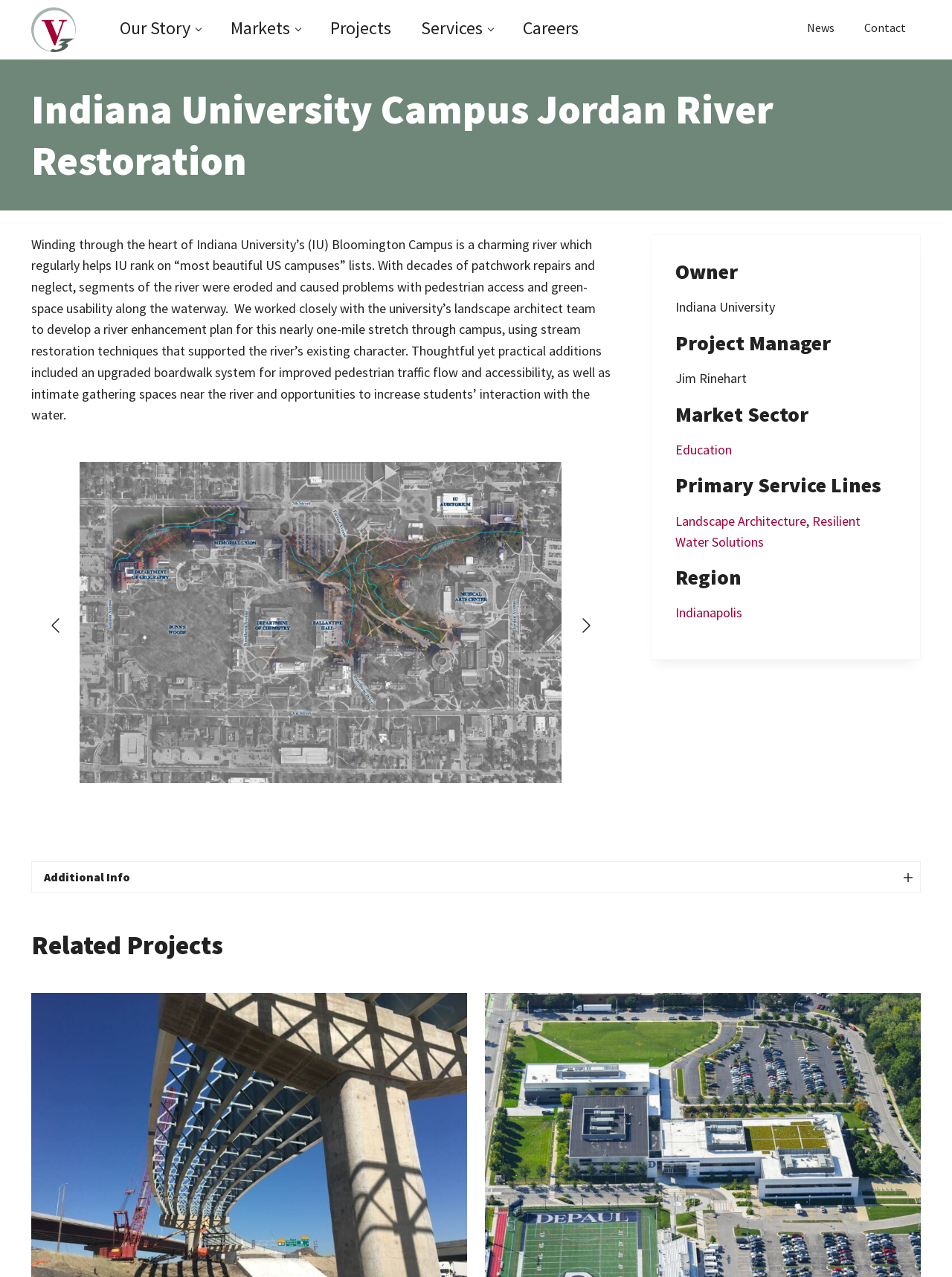Specify the bounding box coordinates of the area that needs to be clicked to achieve the following instruction: "Click the 'Next slide' button".

[0.596, 0.476, 0.634, 0.504]